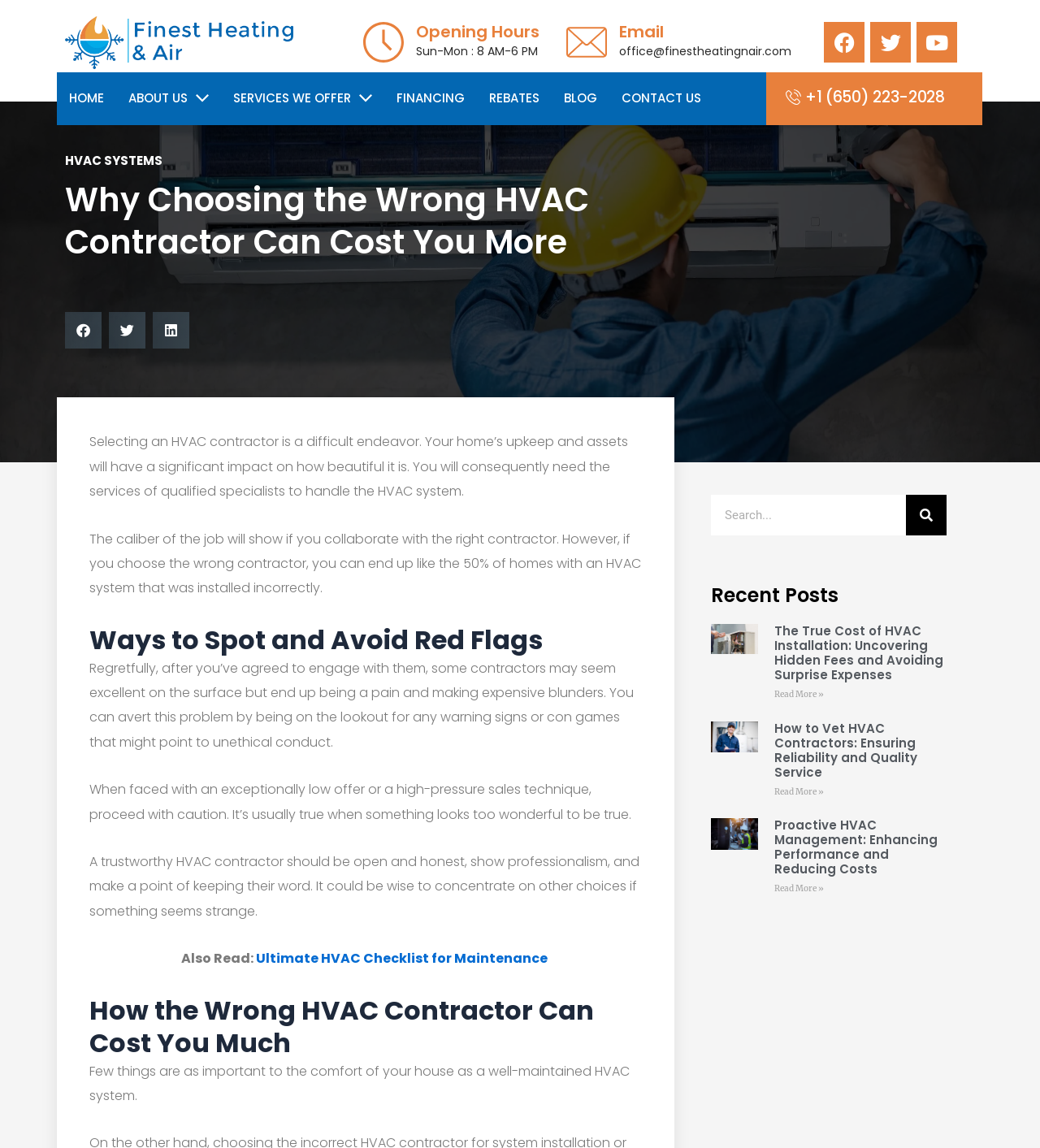Identify the bounding box of the HTML element described as: "Ultimate HVAC Checklist for Maintenance".

[0.246, 0.827, 0.529, 0.843]